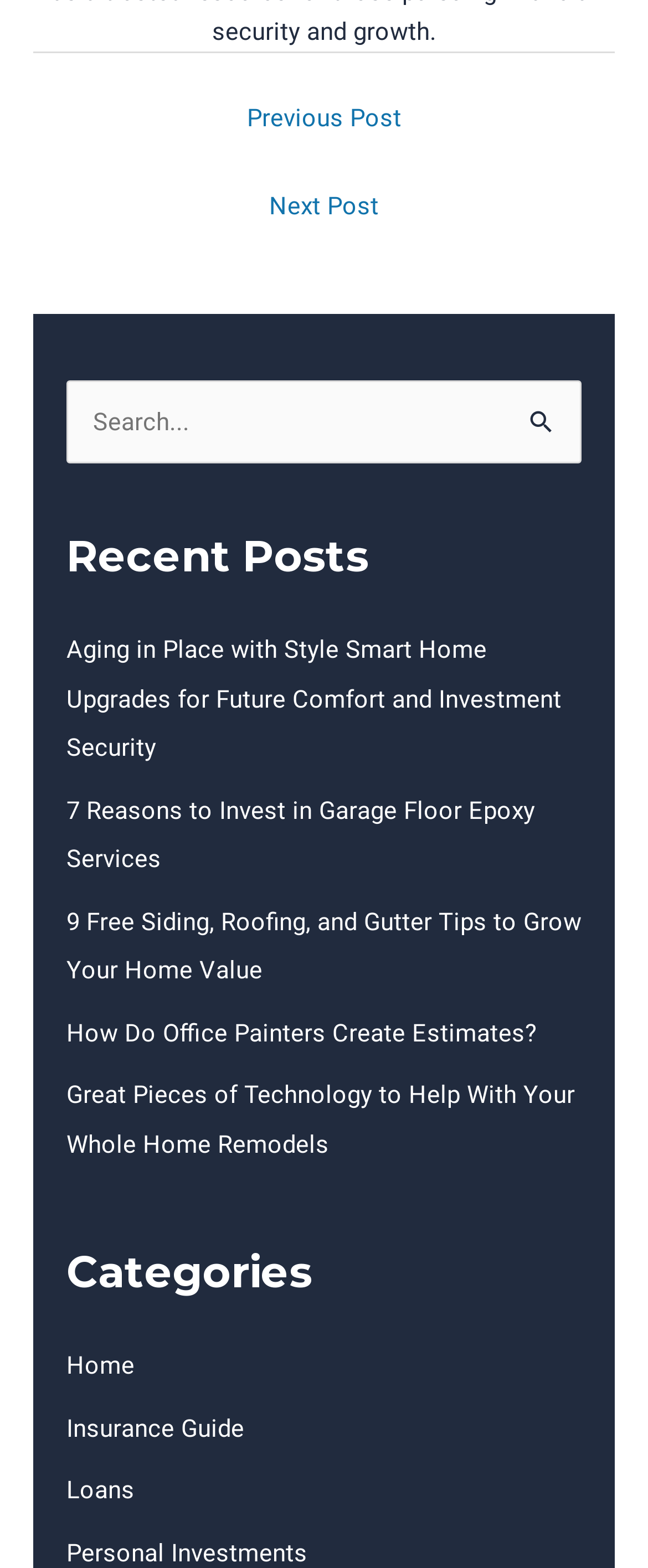Please identify the bounding box coordinates of the element's region that needs to be clicked to fulfill the following instruction: "Click on Hydrogen". The bounding box coordinates should consist of four float numbers between 0 and 1, i.e., [left, top, right, bottom].

None